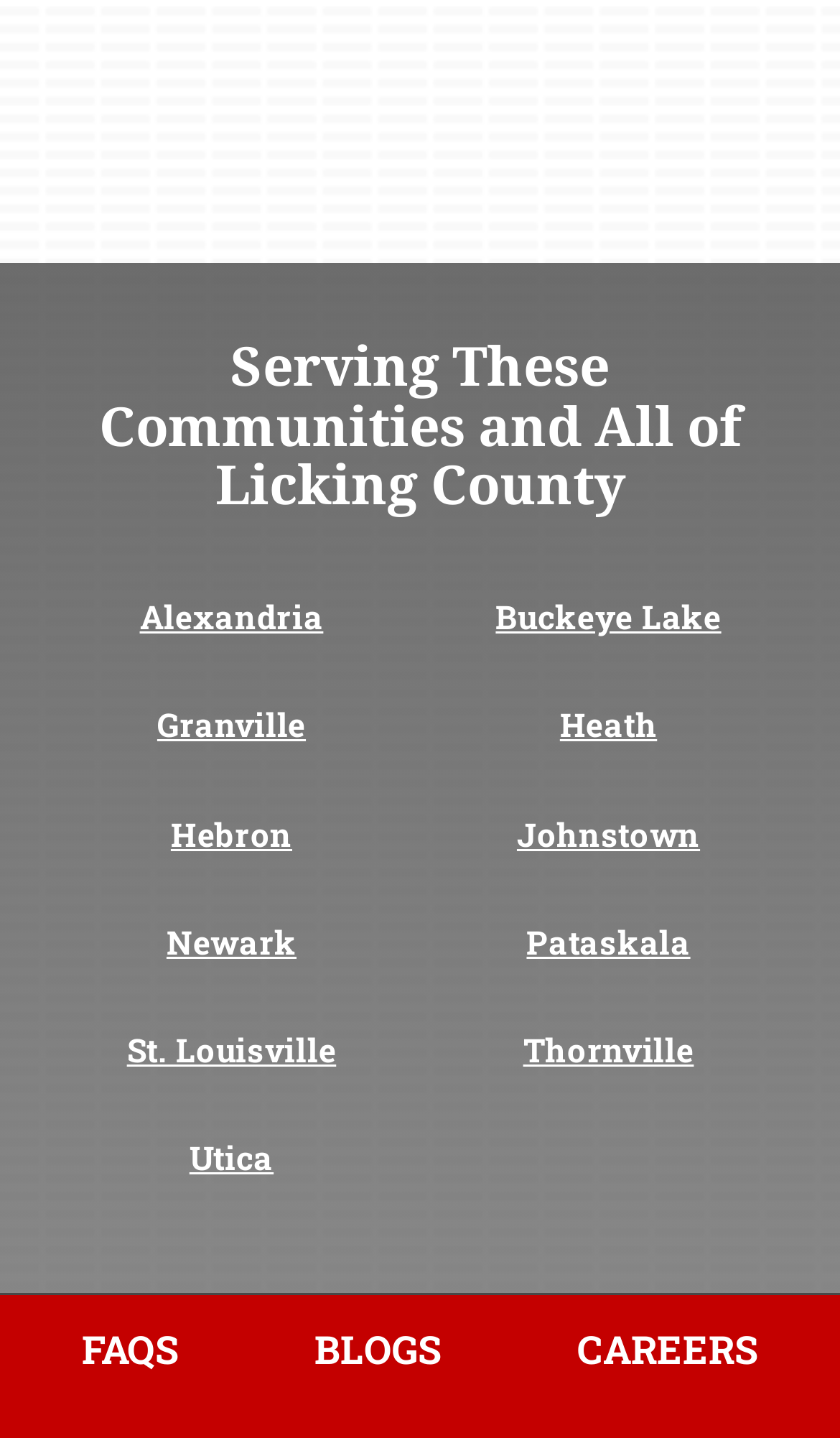Could you indicate the bounding box coordinates of the region to click in order to complete this instruction: "Learn about Heath".

[0.667, 0.489, 0.782, 0.519]